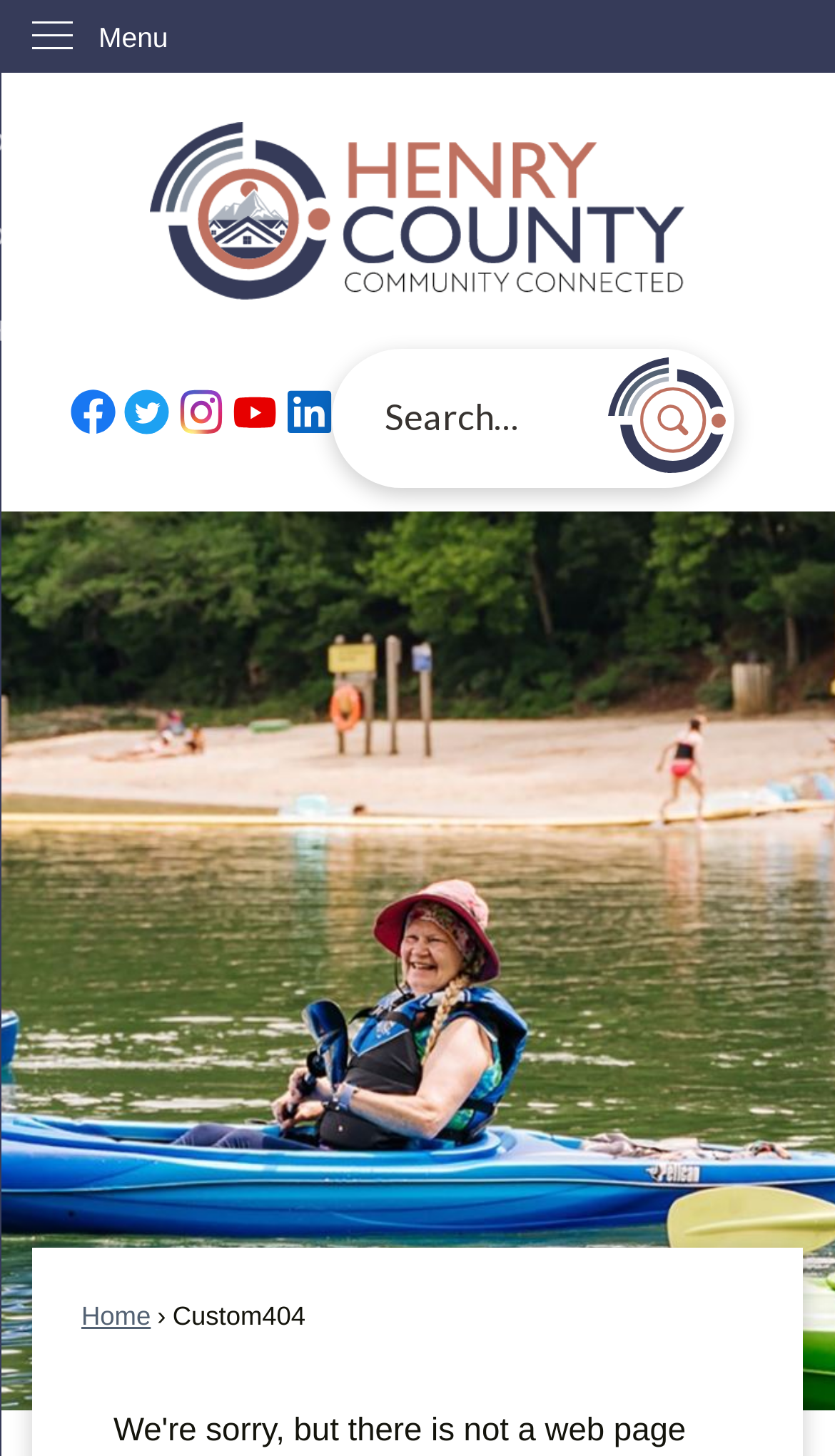Please determine the bounding box coordinates of the element's region to click for the following instruction: "Go to home page".

[0.179, 0.083, 0.821, 0.206]